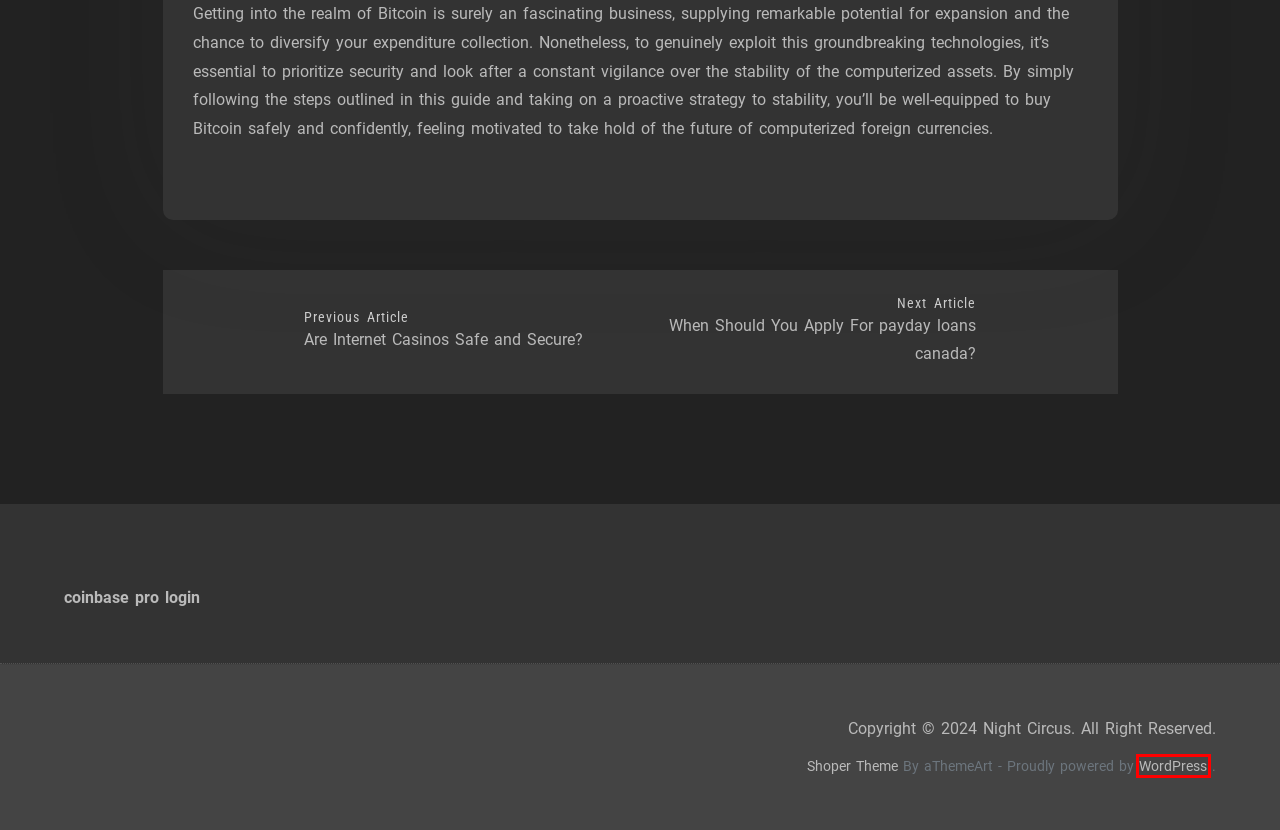Observe the screenshot of a webpage with a red bounding box highlighting an element. Choose the webpage description that accurately reflects the new page after the element within the bounding box is clicked. Here are the candidates:
A. Service – Night Circus
B. Night Circus – In three words I can sum up everything I’ve learned about life: It goes on.
C. Privacy Policy – Night Circus
D. Are Internet Casinos Safe and Secure? – Night Circus
E. When Should You Apply For payday loans canada? – Night Circus
F. General – Night Circus
G. Blog Tool, Publishing Platform, and CMS – WordPress.org
H. Shoper (PRO): Optimal WordPress/WooCommerce Theme

G